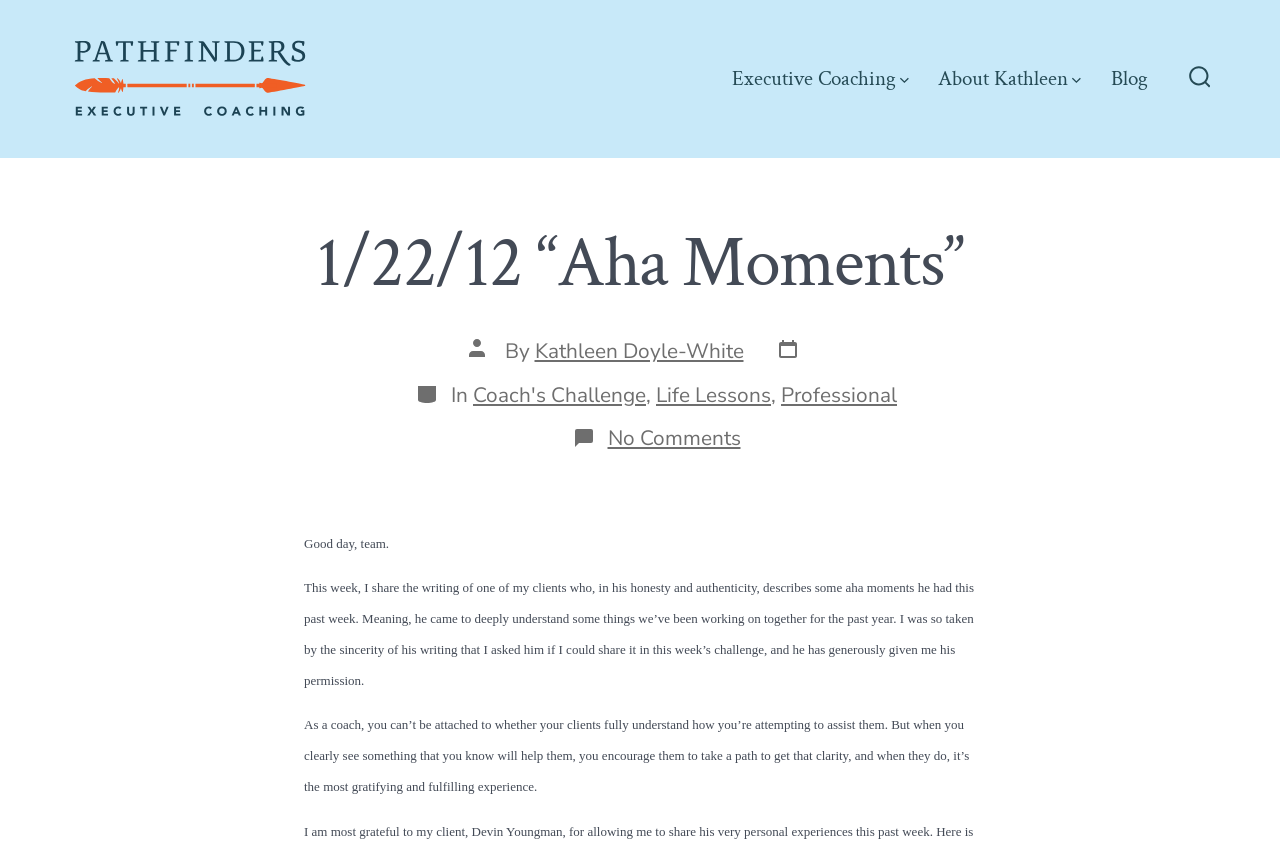Who is the author of this post?
Provide a detailed and well-explained answer to the question.

The author of this post can be found by looking at the 'Post author' section, which mentions 'By Kathleen Doyle-White'.